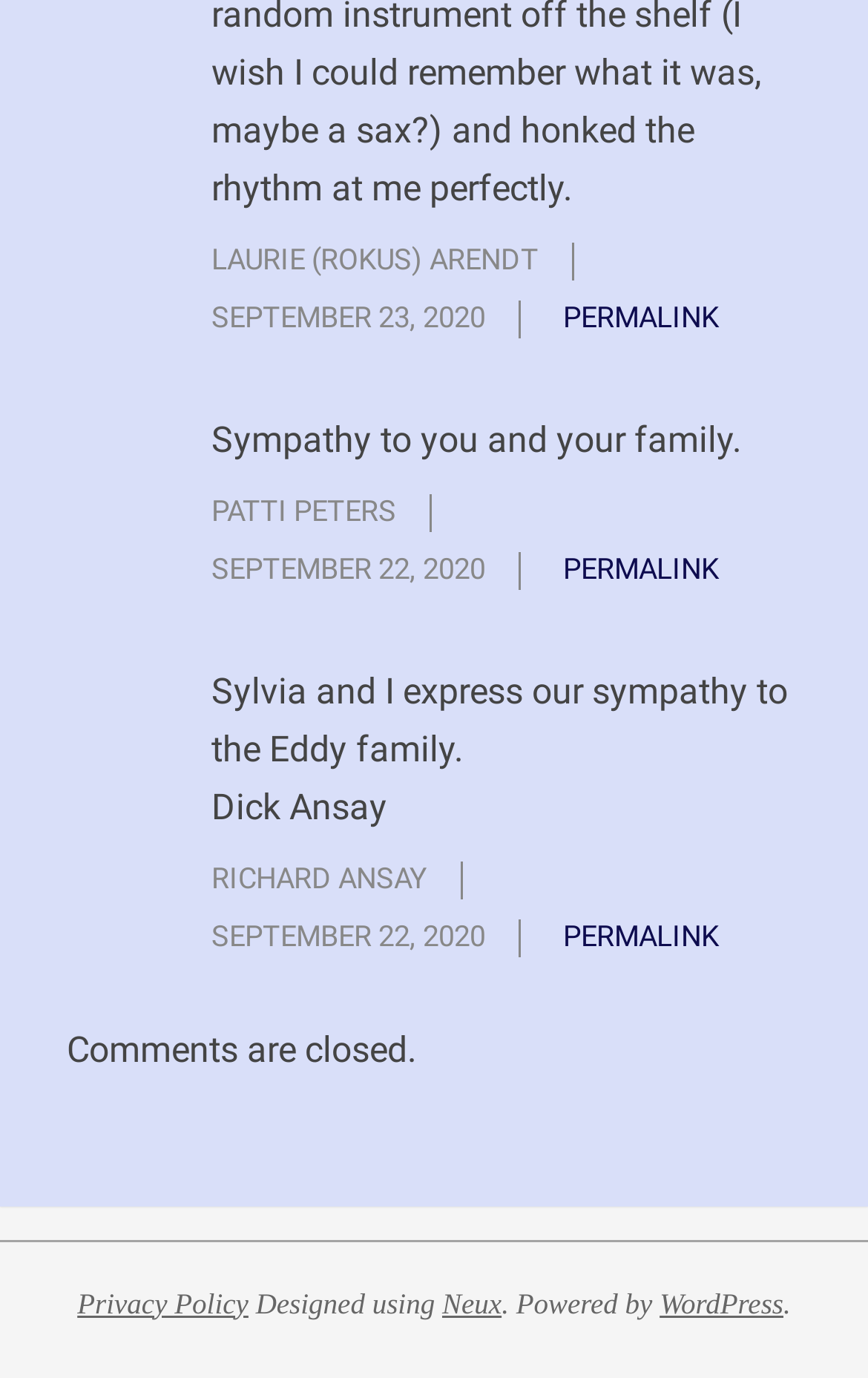Bounding box coordinates are specified in the format (top-left x, top-left y, bottom-right x, bottom-right y). All values are floating point numbers bounded between 0 and 1. Please provide the bounding box coordinate of the region this sentence describes: Privacy Policy

[0.089, 0.933, 0.286, 0.957]